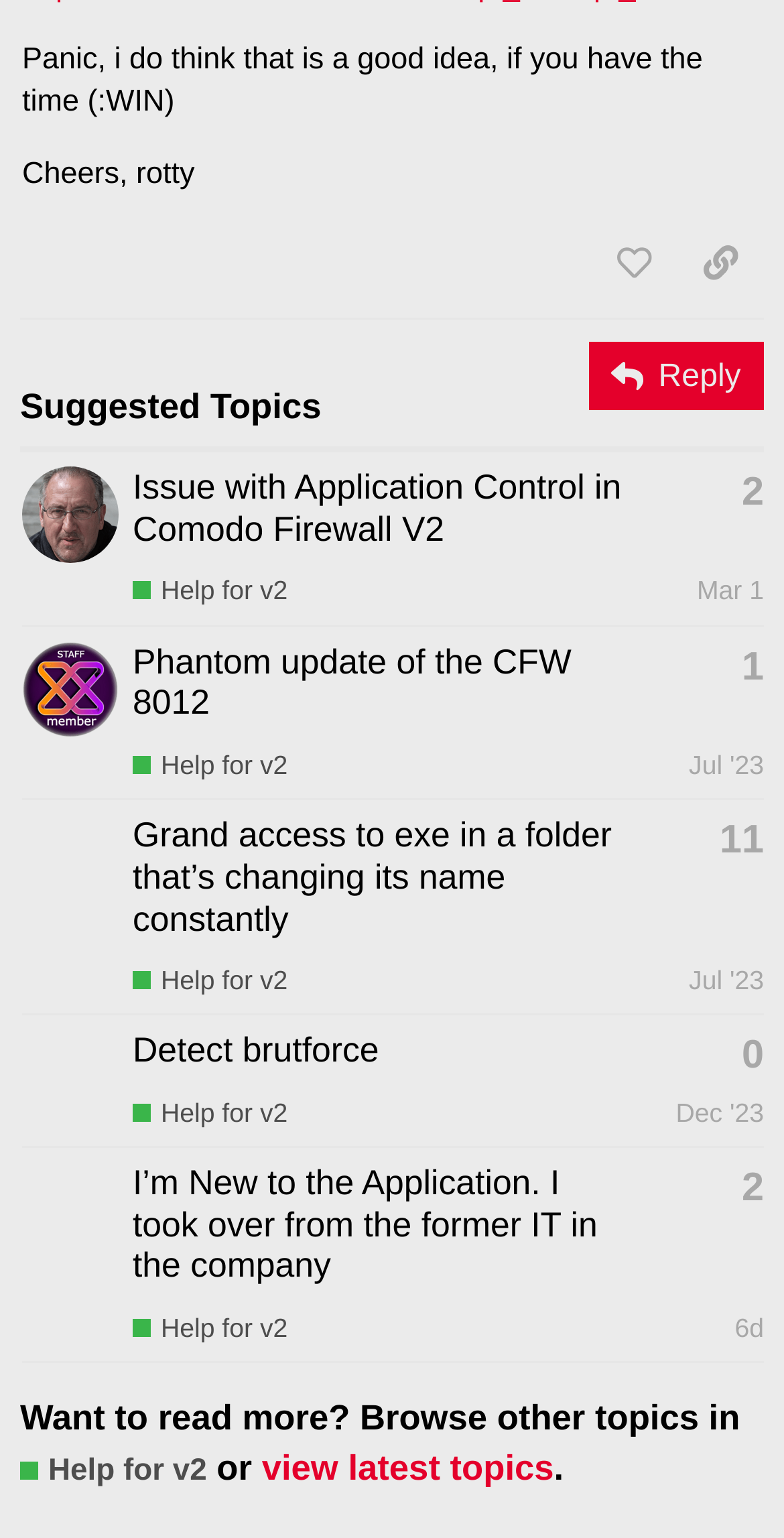Given the element description, predict the bounding box coordinates in the format (top-left x, top-left y, bottom-right x, bottom-right y), using floating point numbers between 0 and 1: Help for v2

[0.169, 0.626, 0.367, 0.65]